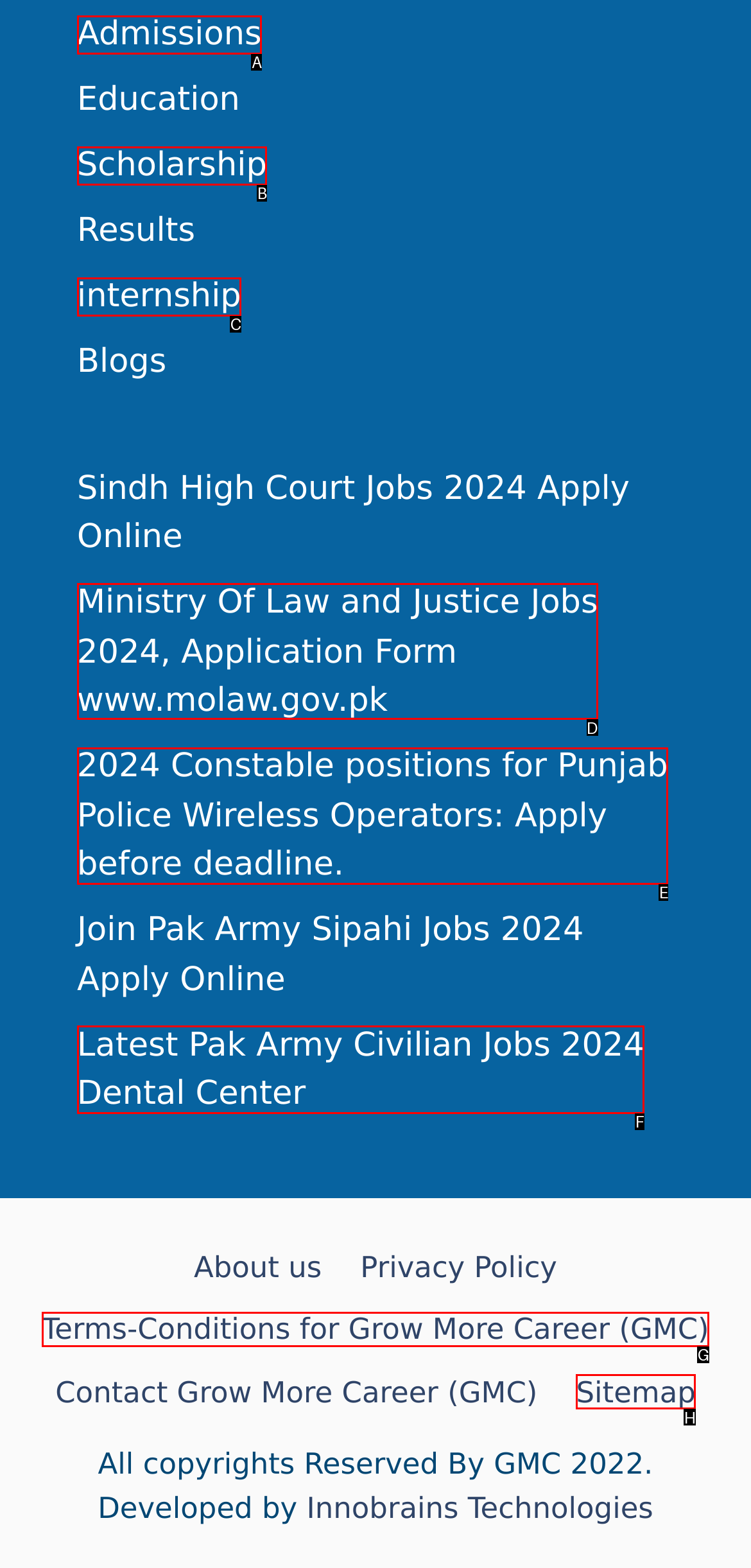Given the task: Read about Ministry Of Law and Justice Jobs 2024, point out the letter of the appropriate UI element from the marked options in the screenshot.

D